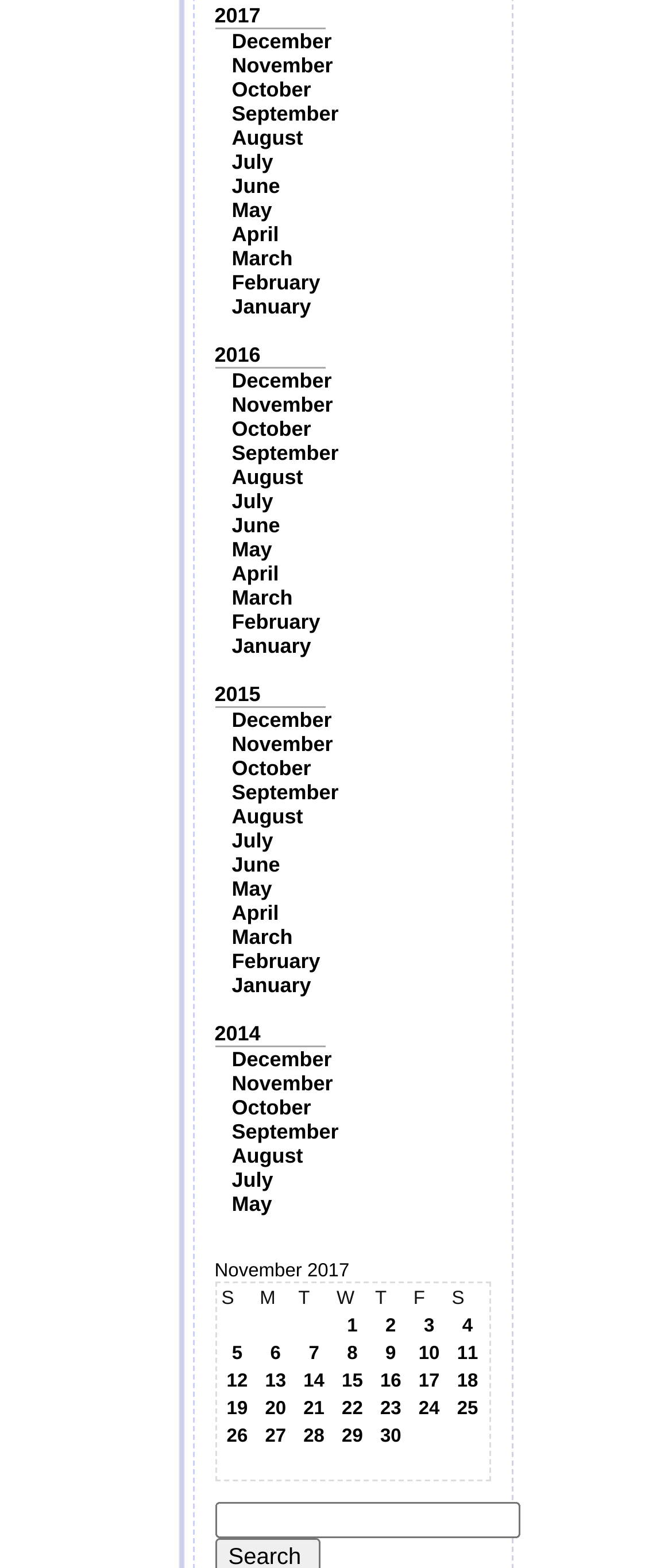Locate the bounding box coordinates of the element to click to perform the following action: 'View 2015'. The coordinates should be given as four float values between 0 and 1, in the form of [left, top, right, bottom].

[0.319, 0.435, 0.388, 0.45]